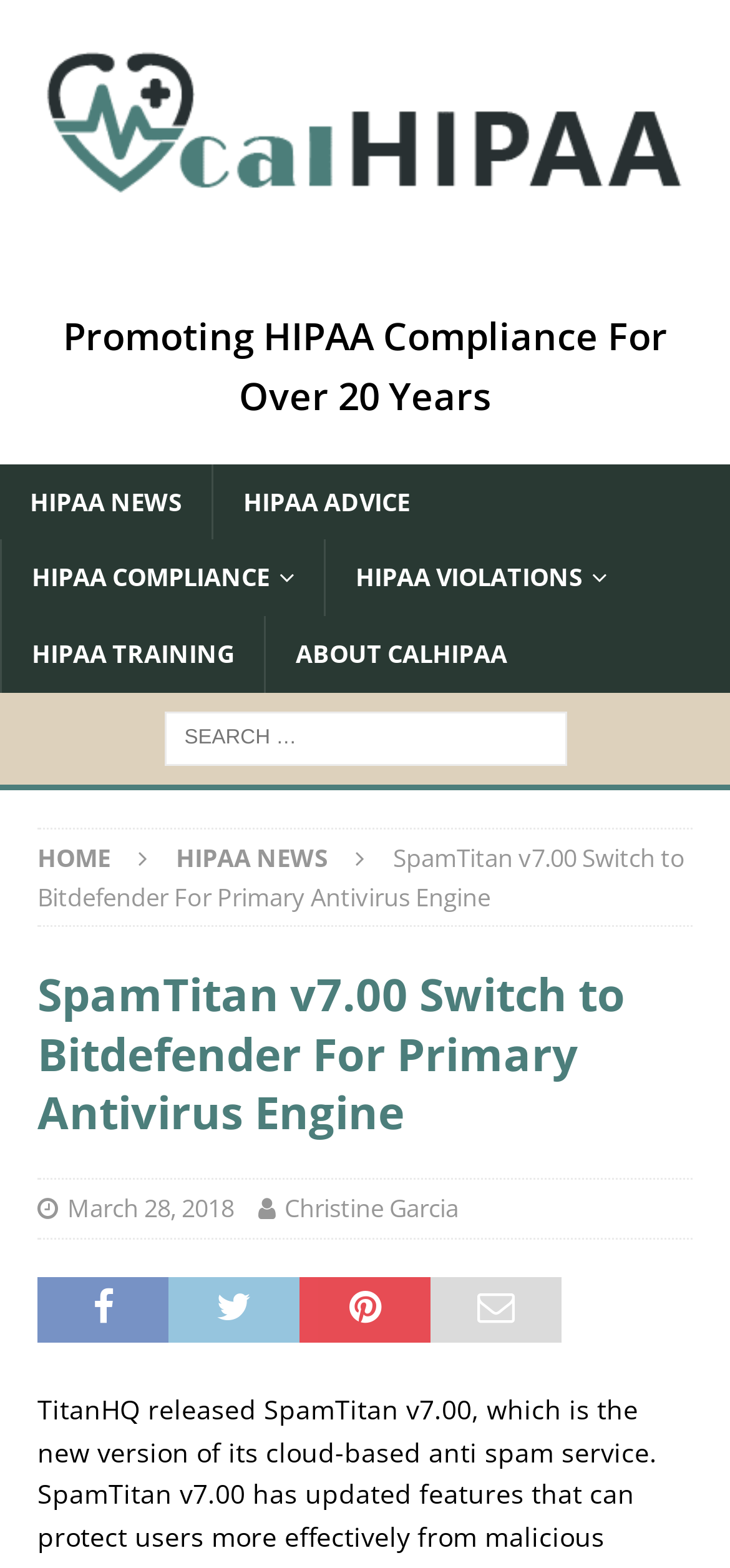What is the organization promoting HIPAA compliance?
Please provide a comprehensive answer based on the contents of the image.

The question is asking about the organization promoting HIPAA compliance. By looking at the image element with the text 'calHIPAA' and the StaticText element with the text 'Promoting HIPAA Compliance For Over 20 Years', we can infer that the organization promoting HIPAA compliance is calHIPAA.